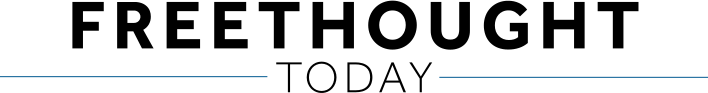What is the focus of the publication?
Please use the image to provide a one-word or short phrase answer.

Secularism, critical thinking, and questioning religious dogma